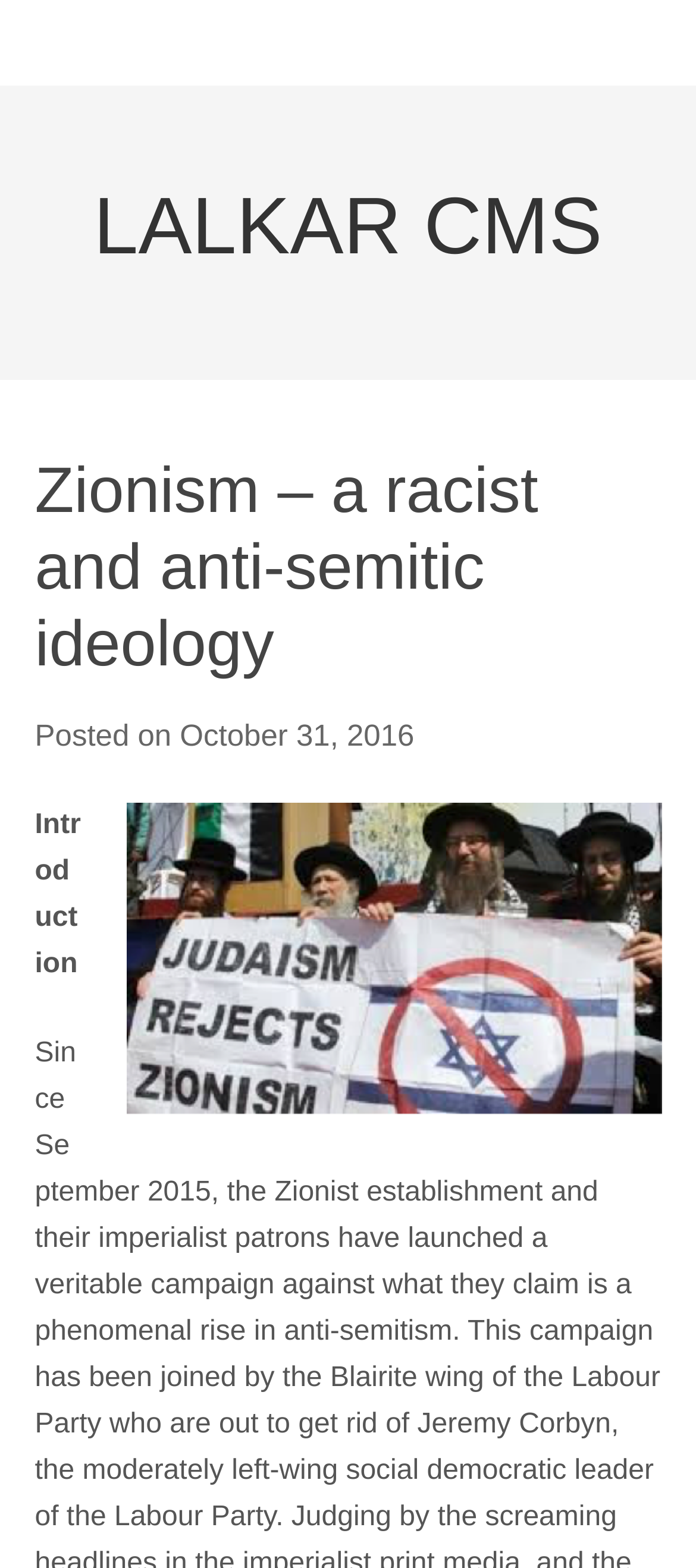When was the article posted?
Please answer the question as detailed as possible.

The posting time of the article can be found below the main heading, where it says 'Posted on' followed by the date and time 'Monday, October 31, 2016, 9:59 pm'.